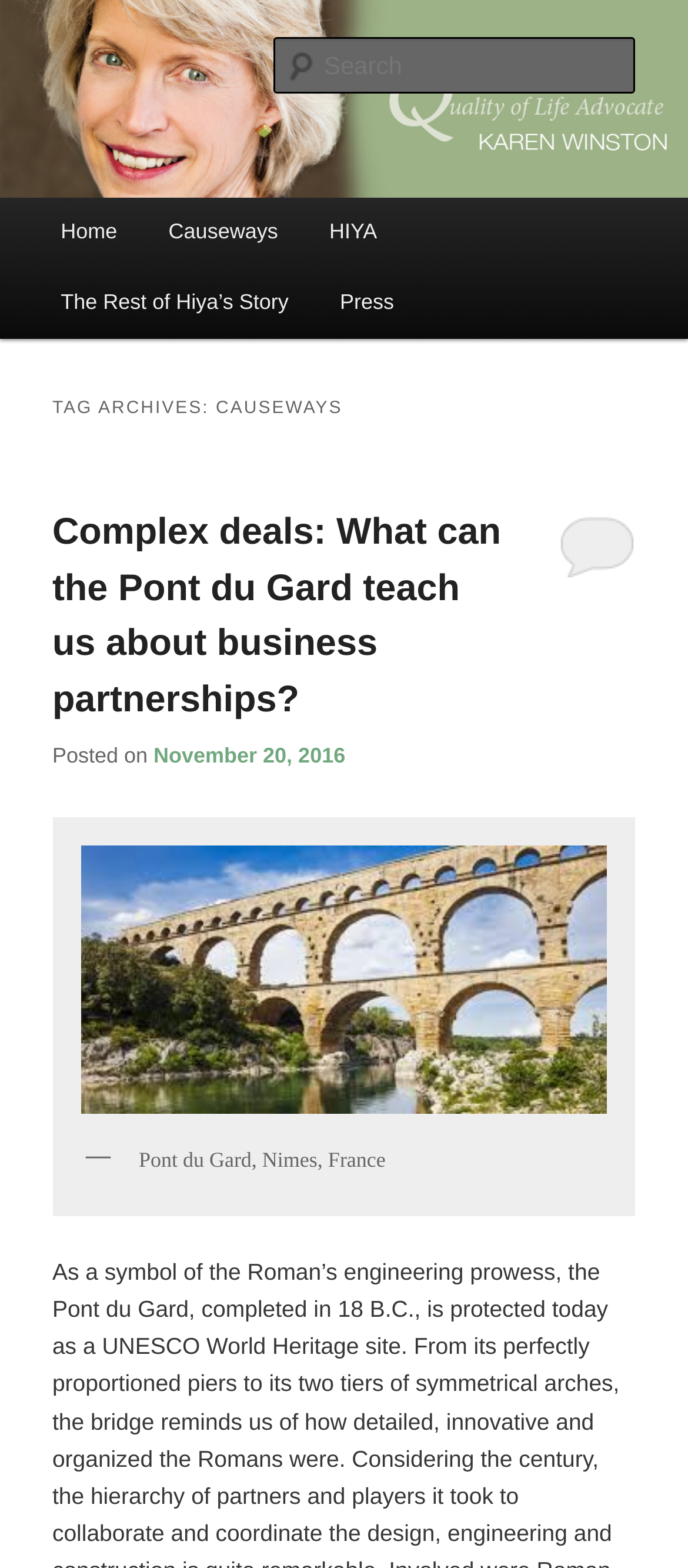Please determine the bounding box coordinates of the clickable area required to carry out the following instruction: "Search for something". The coordinates must be four float numbers between 0 and 1, represented as [left, top, right, bottom].

[0.396, 0.024, 0.924, 0.06]